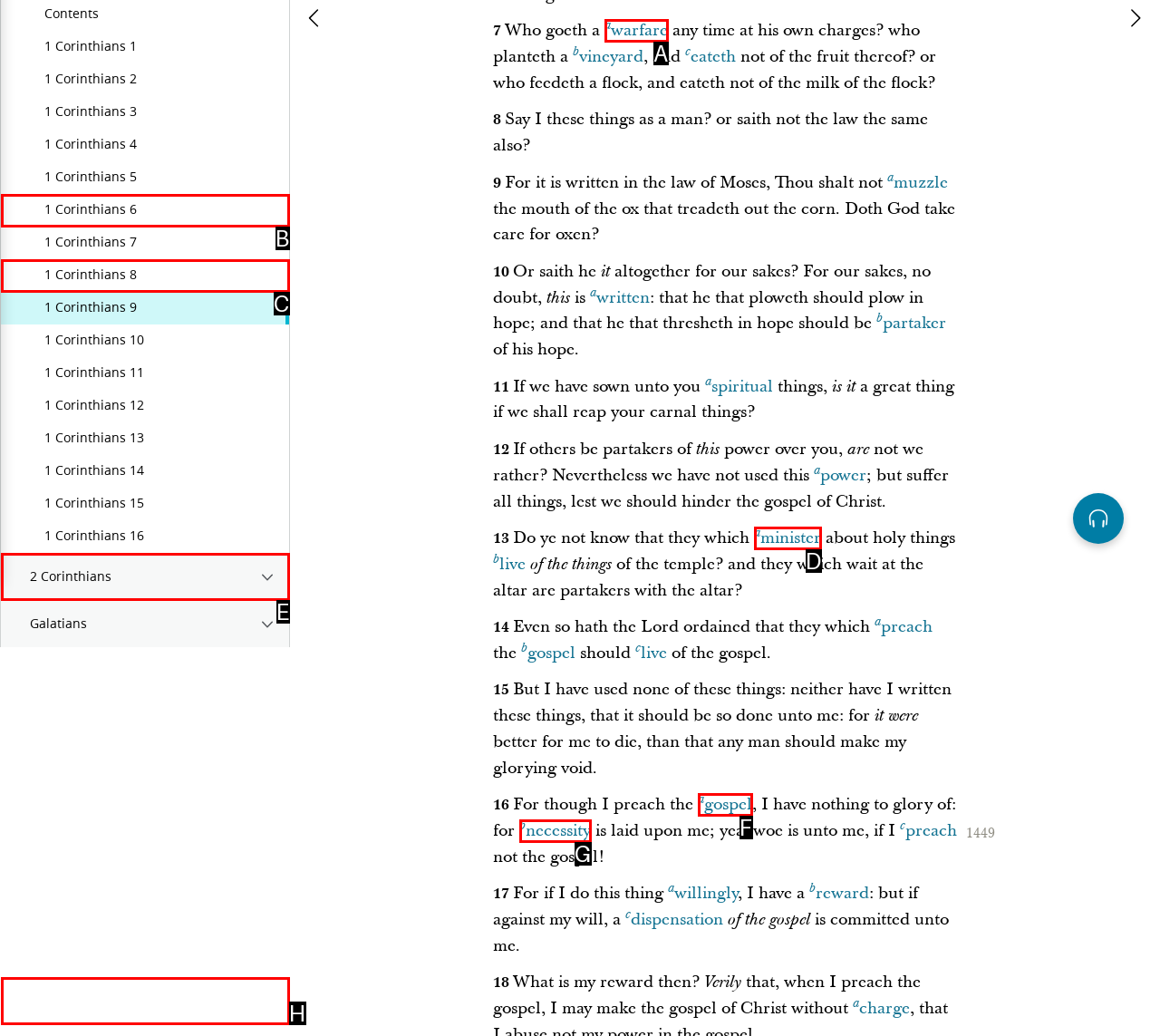Identify the UI element that corresponds to this description: 2 Corinthians
Respond with the letter of the correct option.

E